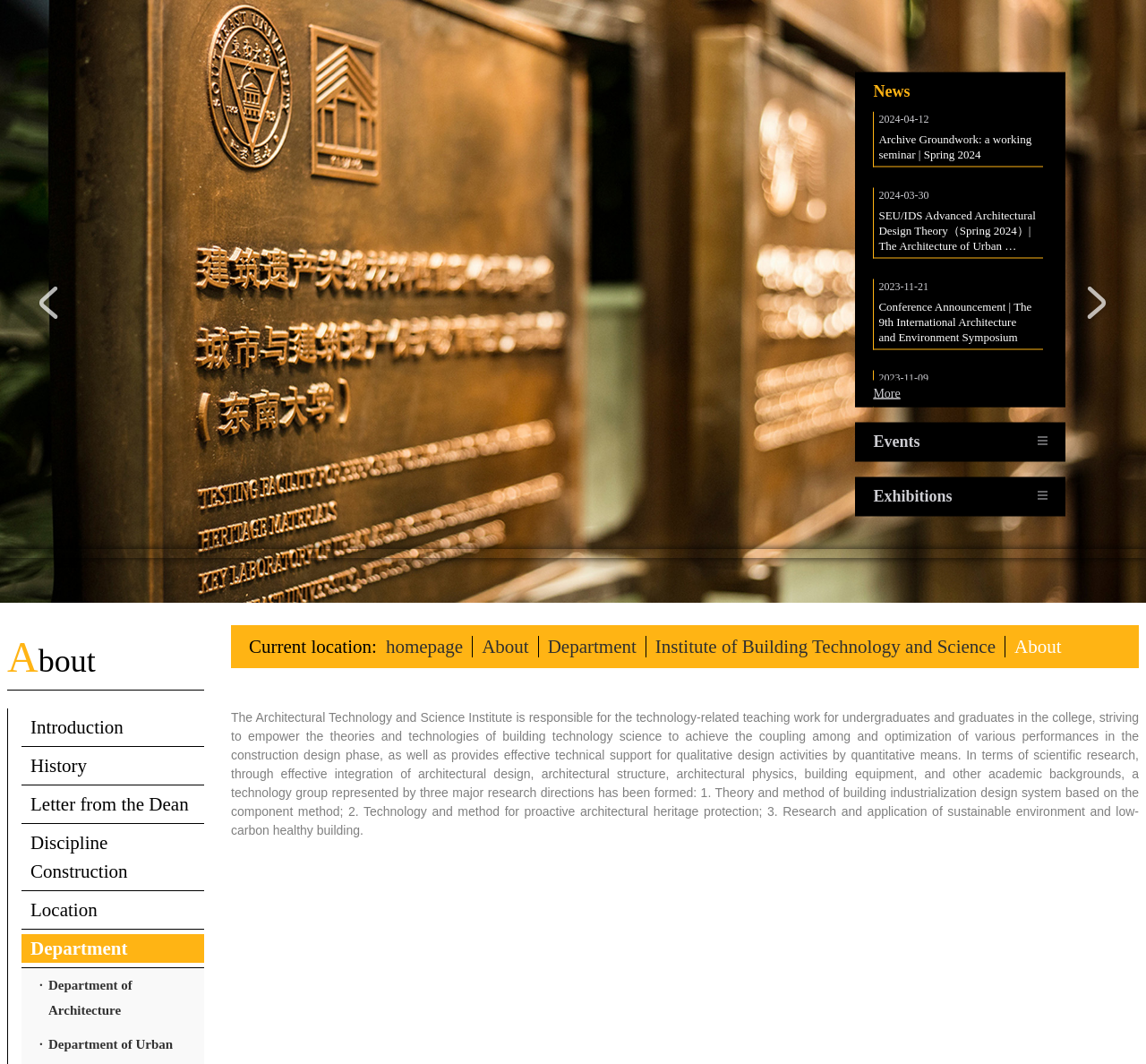Locate the bounding box coordinates of the element that should be clicked to fulfill the instruction: "Download the Pre Production Schedule Template".

None